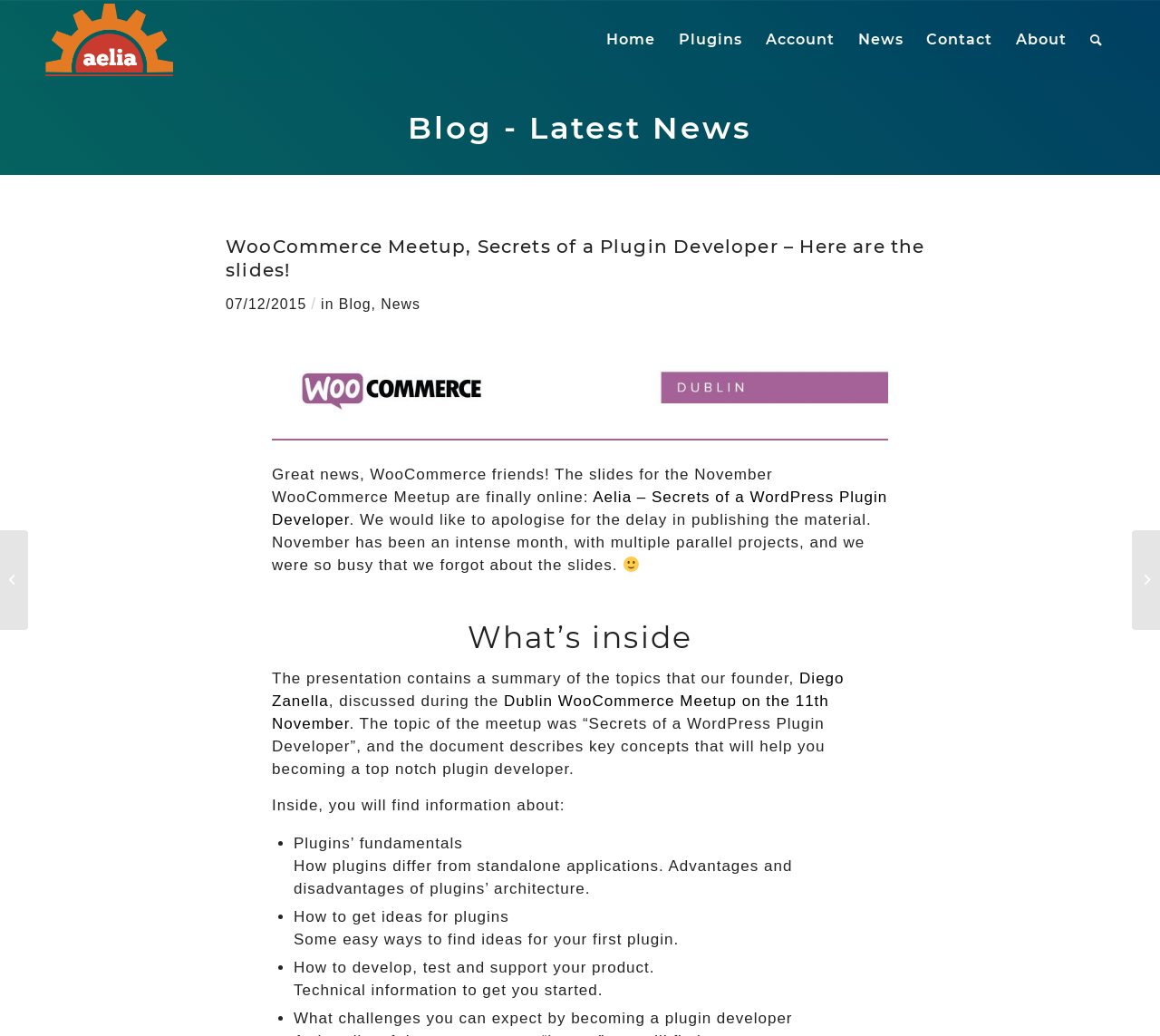Locate the UI element described by alt="Dublin WooCommerce Meetup - Banner" in the provided webpage screenshot. Return the bounding box coordinates in the format (top-left x, top-left y, bottom-right x, bottom-right y), ensuring all values are between 0 and 1.

[0.234, 0.324, 0.766, 0.434]